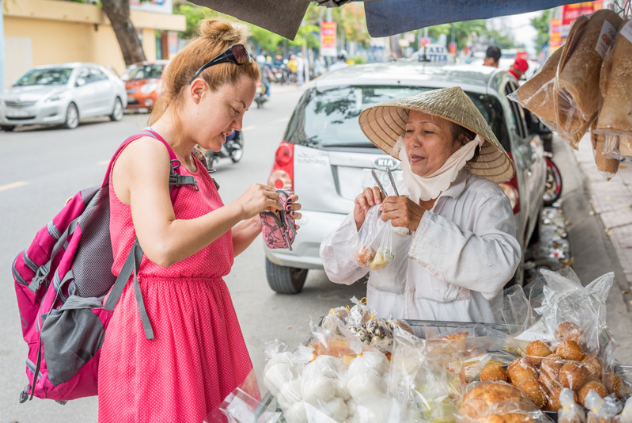Based on the image, please respond to the question with as much detail as possible:
What is the vendor wearing on their head?

The vendor in the scene is dressed in traditional attire, which includes a conical hat, a distinctive and iconic part of Vietnamese cultural dress.